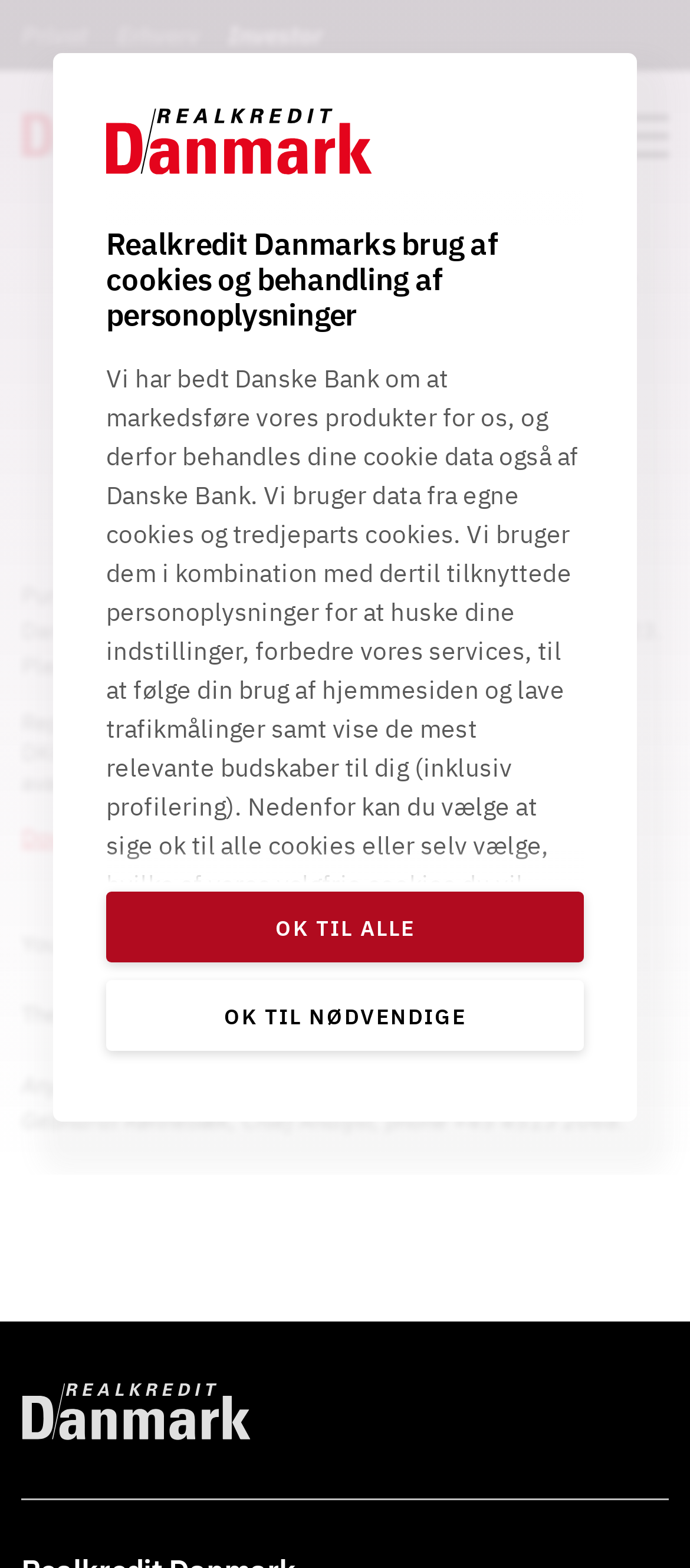Predict the bounding box of the UI element based on the description: "aria-label="Realkredit Danmark" title="Realkredit Danmark"". The coordinates should be four float numbers between 0 and 1, formatted as [left, top, right, bottom].

[0.031, 0.882, 0.303, 0.922]